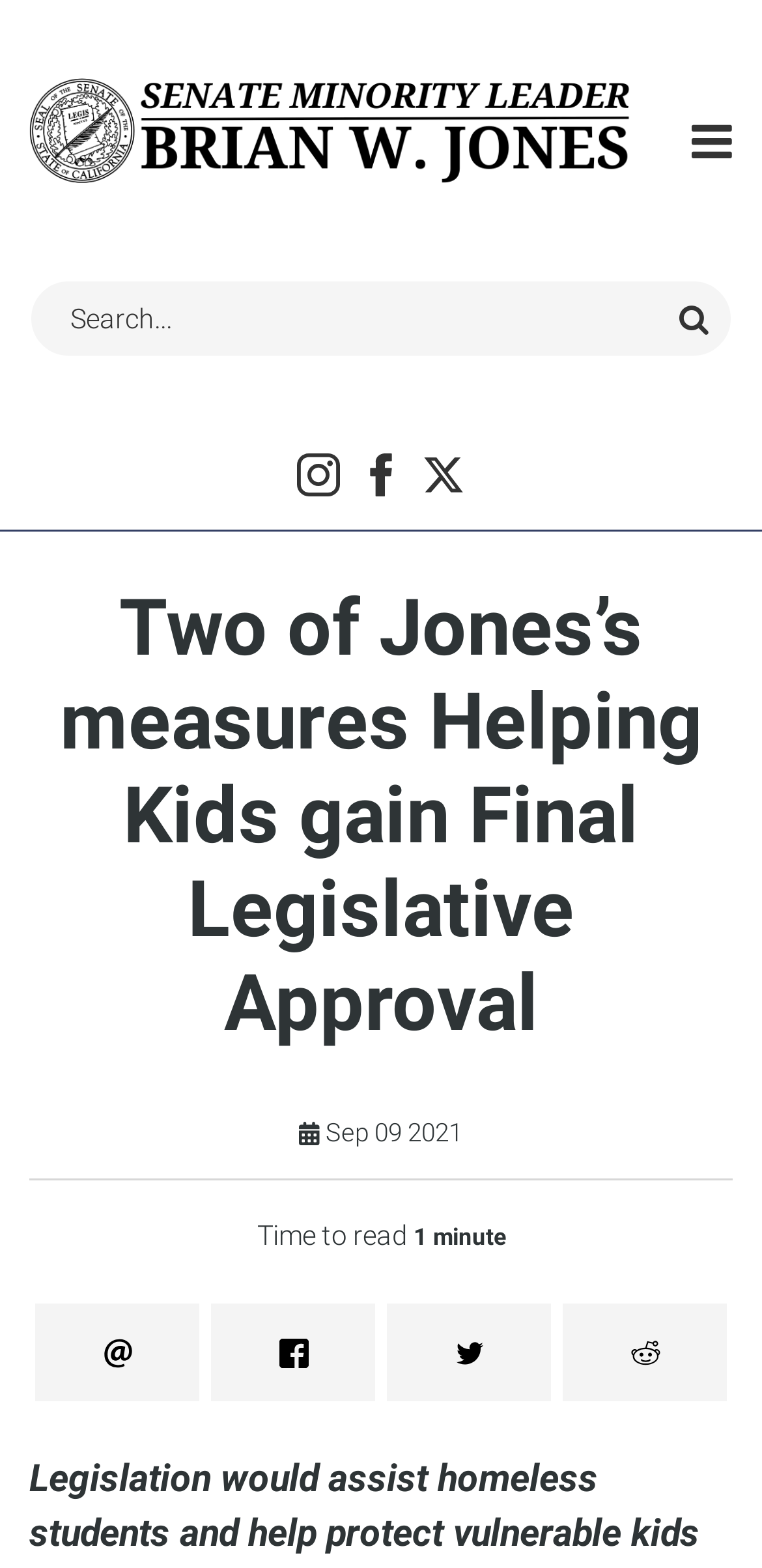Find the bounding box coordinates for the element that must be clicked to complete the instruction: "Check Instagram". The coordinates should be four float numbers between 0 and 1, indicated as [left, top, right, bottom].

[0.39, 0.29, 0.446, 0.317]